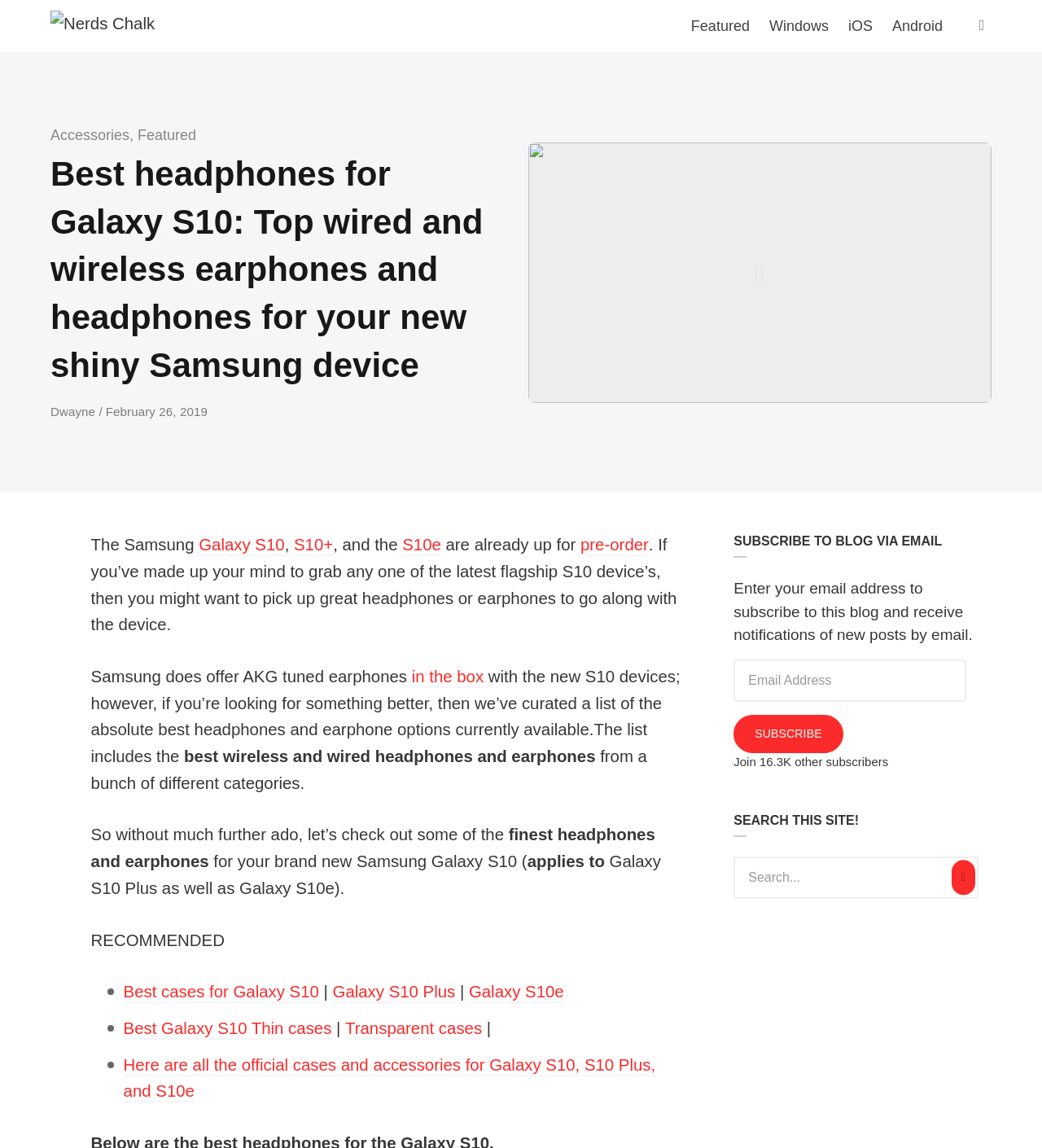What is the main heading of this webpage? Please extract and provide it.

Best headphones for Galaxy S10: Top wired and wireless earphones and headphones for your new shiny Samsung device